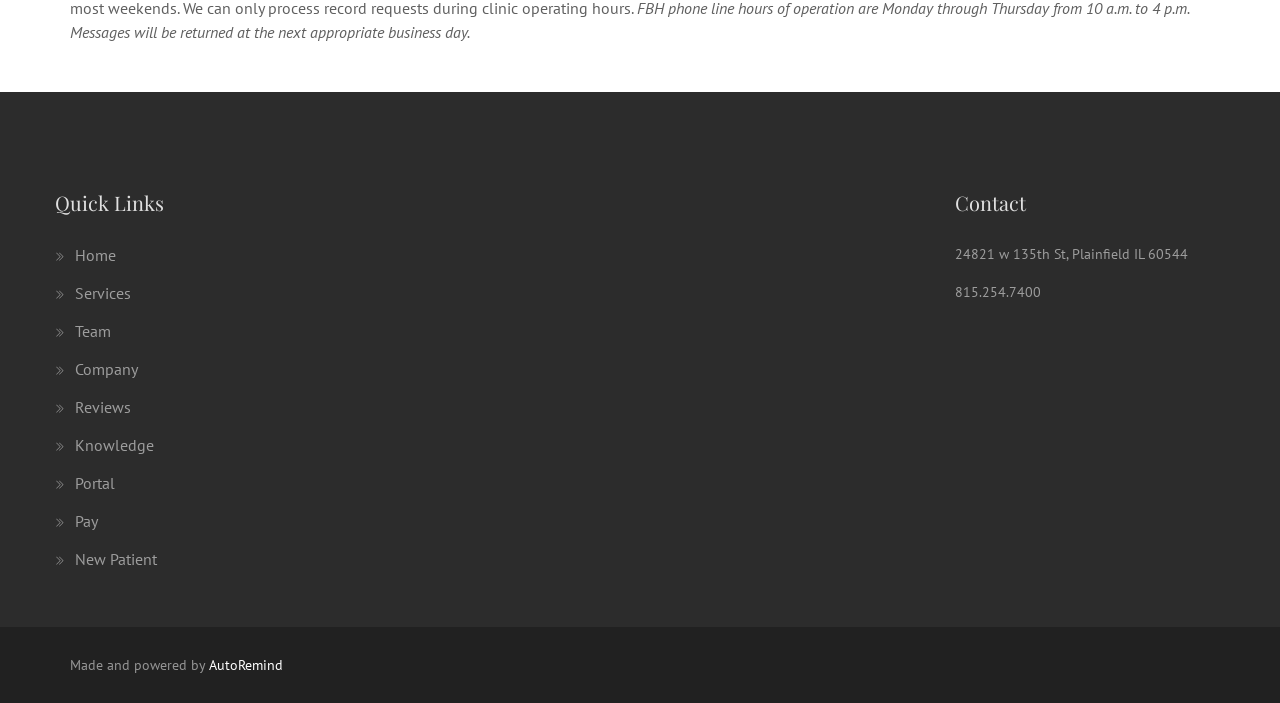Using the element description provided, determine the bounding box coordinates in the format (top-left x, top-left y, bottom-right x, bottom-right y). Ensure that all values are floating point numbers between 0 and 1. Element description: Knowledge

[0.043, 0.619, 0.12, 0.647]